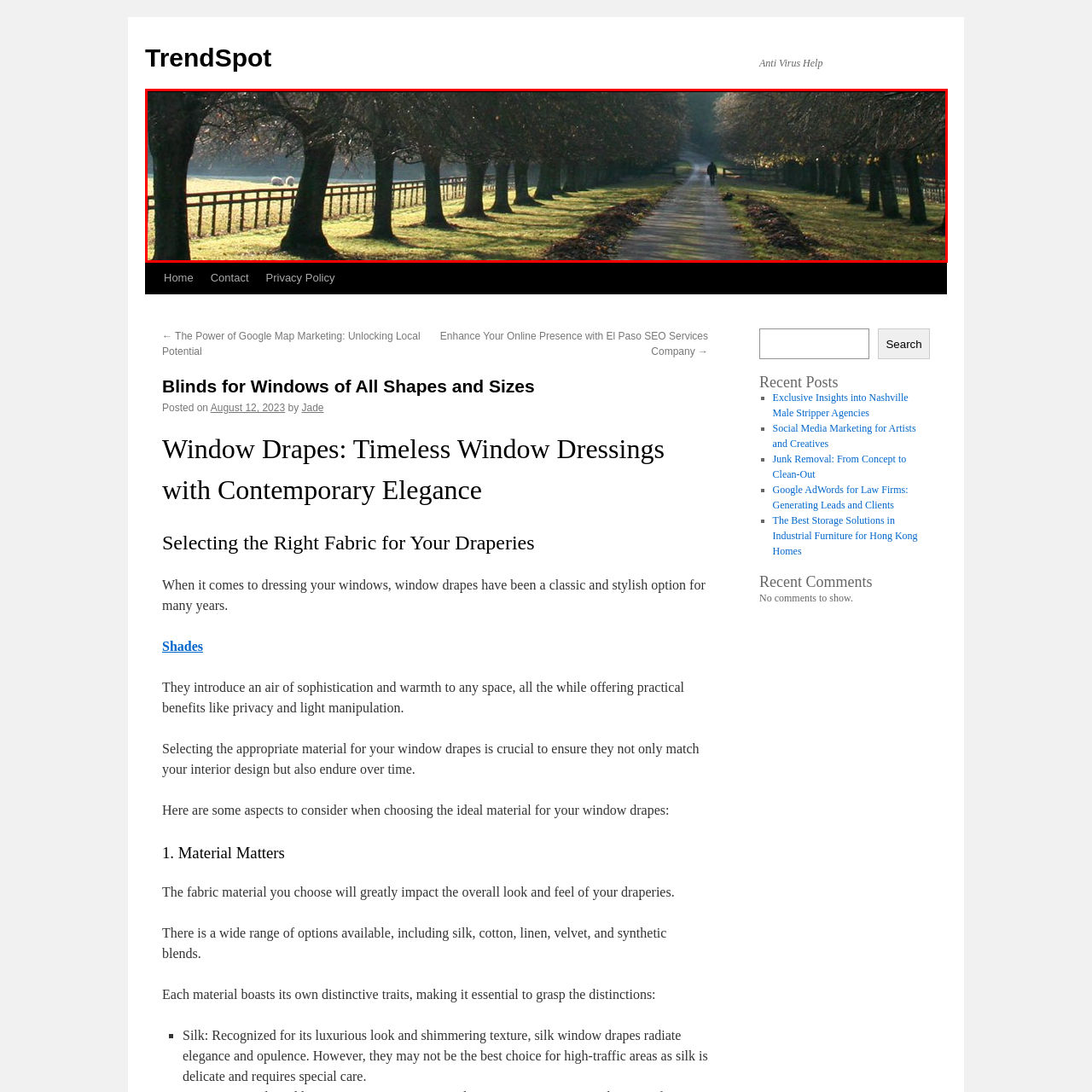What is the purpose of the wooden fence?
Carefully analyze the image within the red bounding box and give a comprehensive response to the question using details from the image.

The caption states that the wooden fence 'adds a rustic charm to the landscape', suggesting that its purpose is to enhance the aesthetic appeal of the scene and create a sense of rural simplicity.